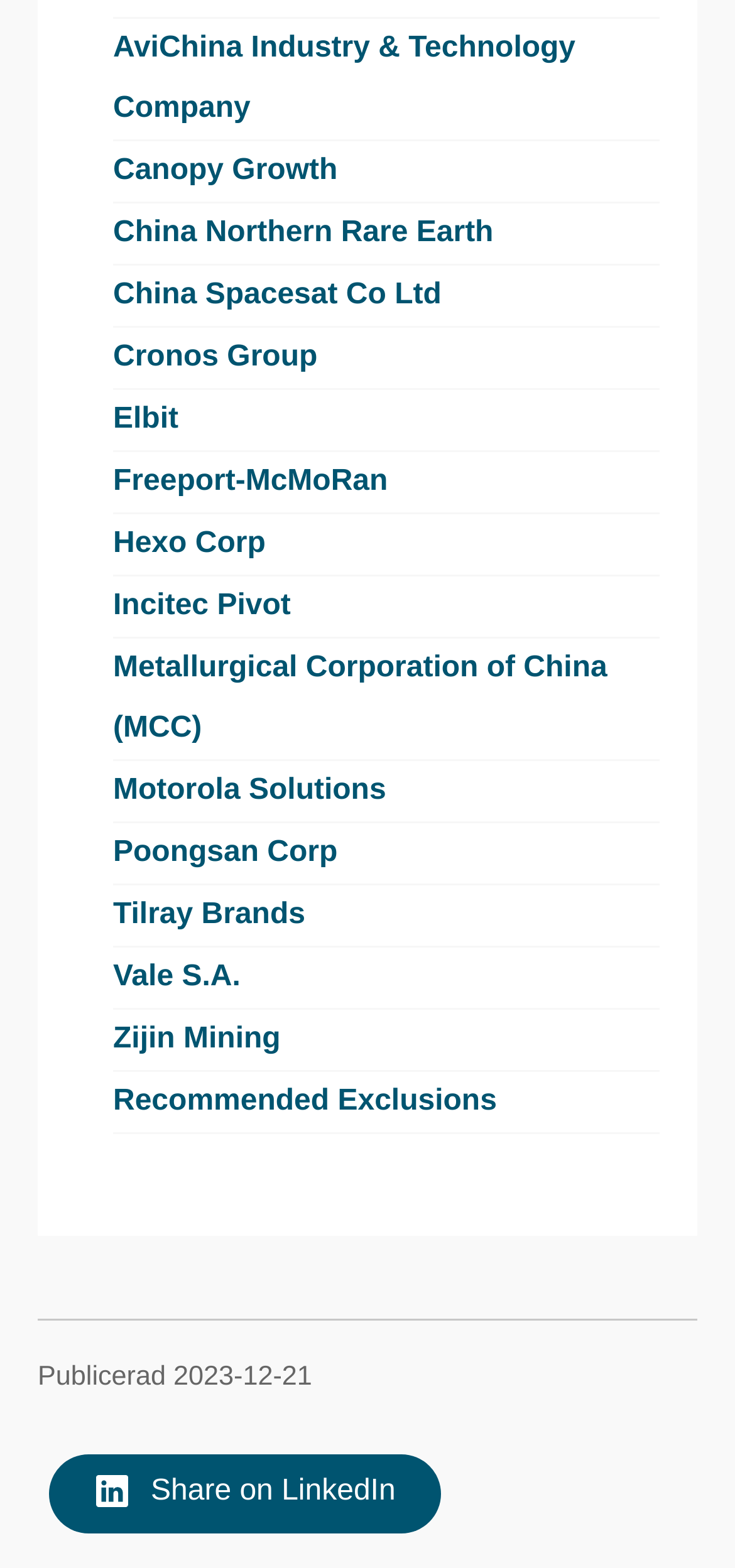Answer with a single word or phrase: 
What is the last company listed?

Zijin Mining